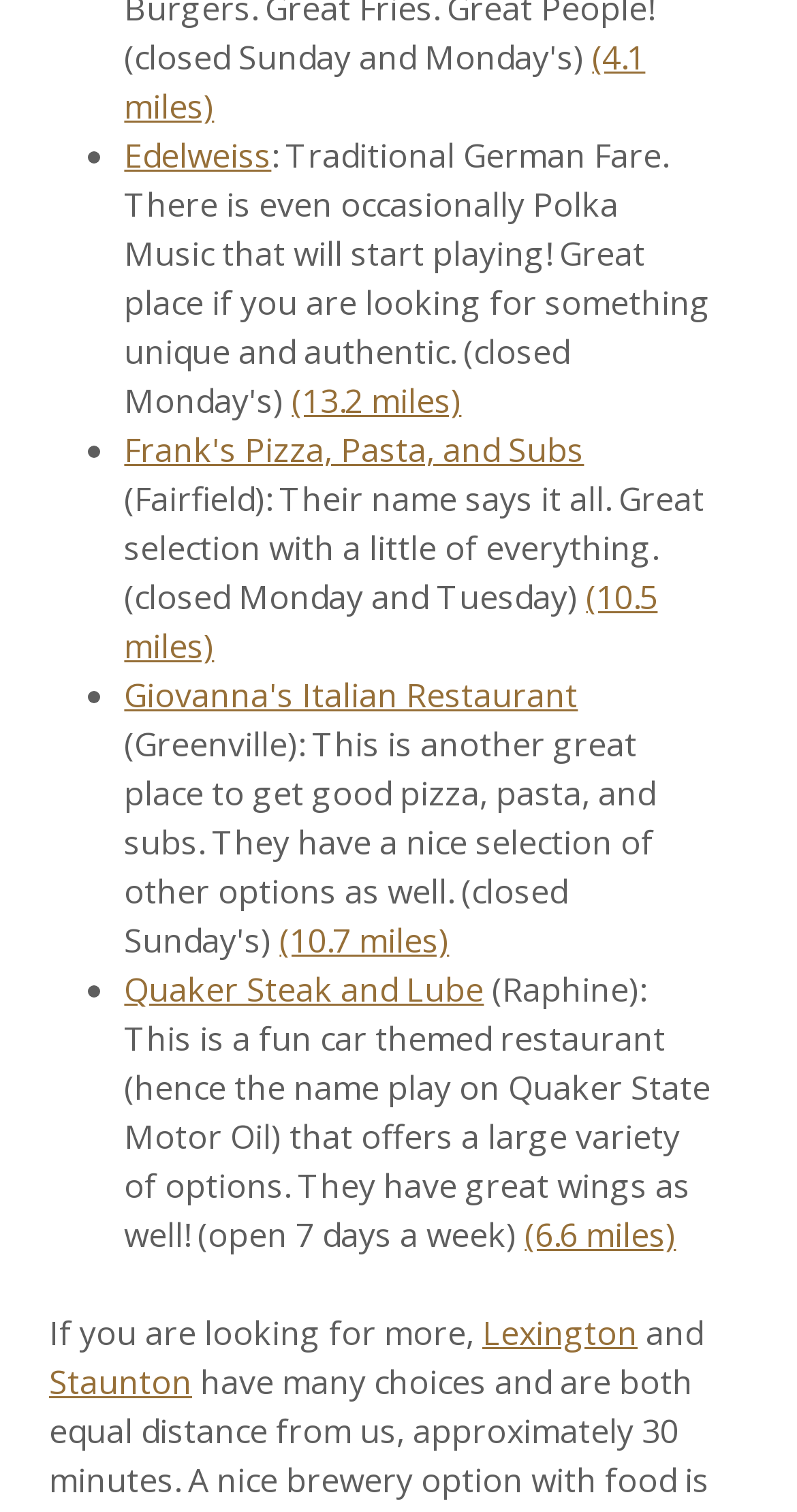Highlight the bounding box coordinates of the element that should be clicked to carry out the following instruction: "Check out Quaker Steak and Lube". The coordinates must be given as four float numbers ranging from 0 to 1, i.e., [left, top, right, bottom].

[0.156, 0.64, 0.607, 0.67]